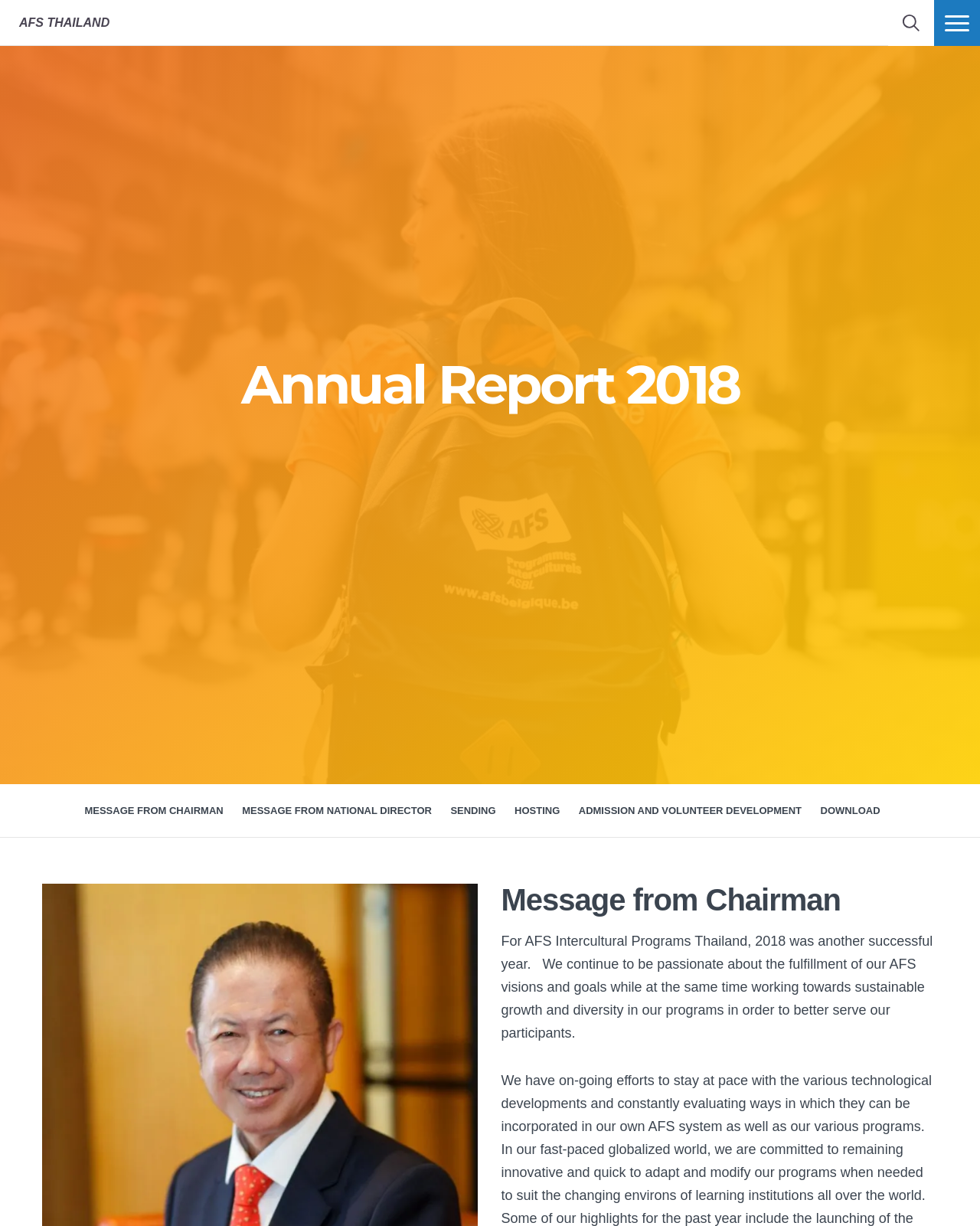Please identify and generate the text content of the webpage's main heading.

Annual Report 2018